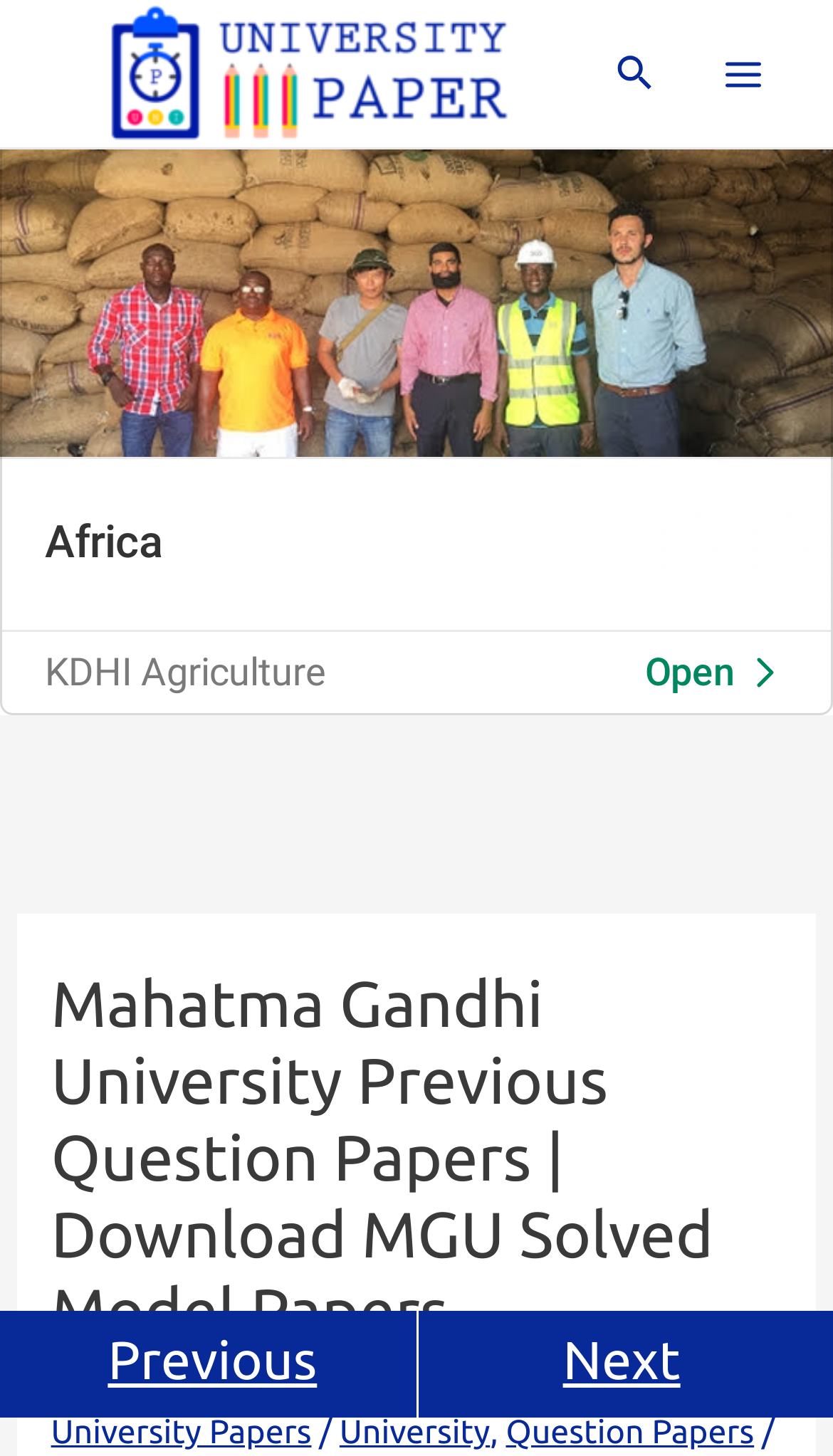Please identify the bounding box coordinates of where to click in order to follow the instruction: "Go to Previous page".

[0.01, 0.9, 0.5, 0.974]